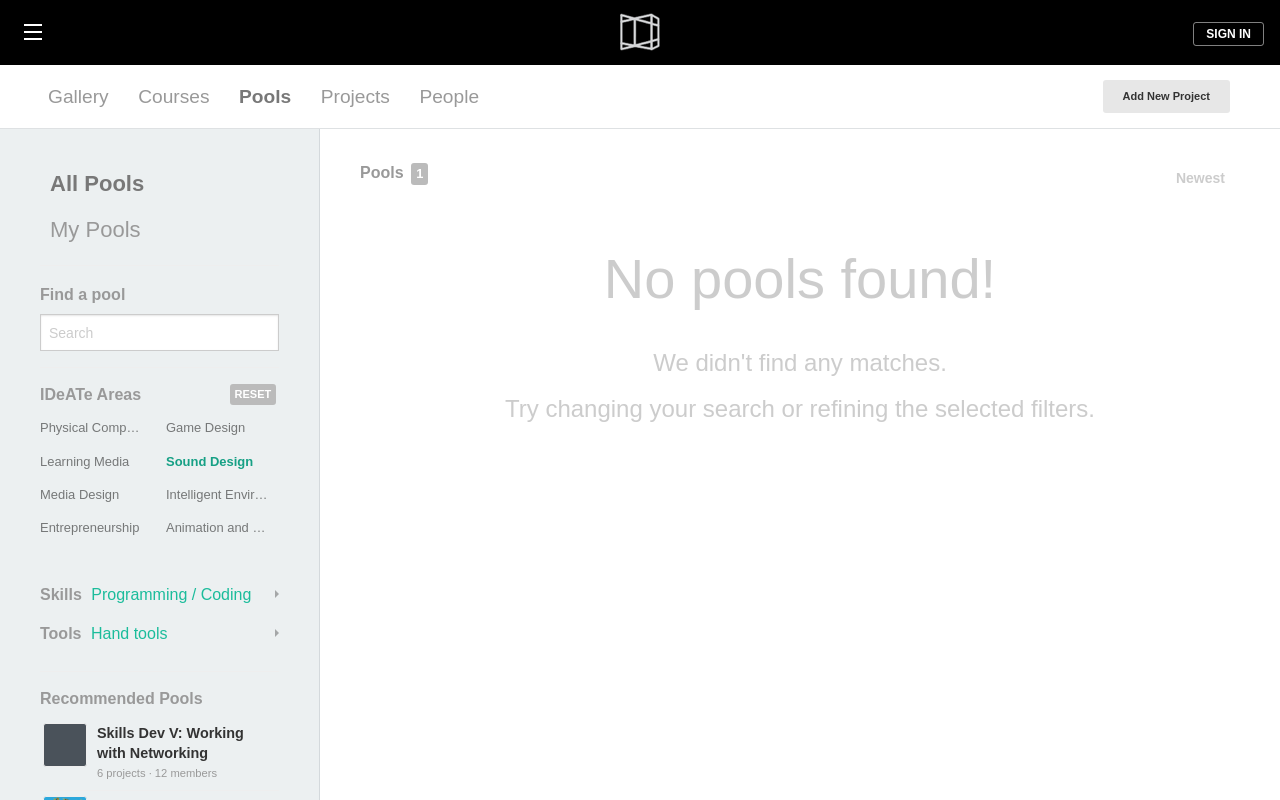What is the purpose of the 'Search' textbox?
Using the image as a reference, deliver a detailed and thorough answer to the question.

The 'Search' textbox is located below the 'Find a pool' heading, and it is likely used to search for specific pools within the IDeATe platform.